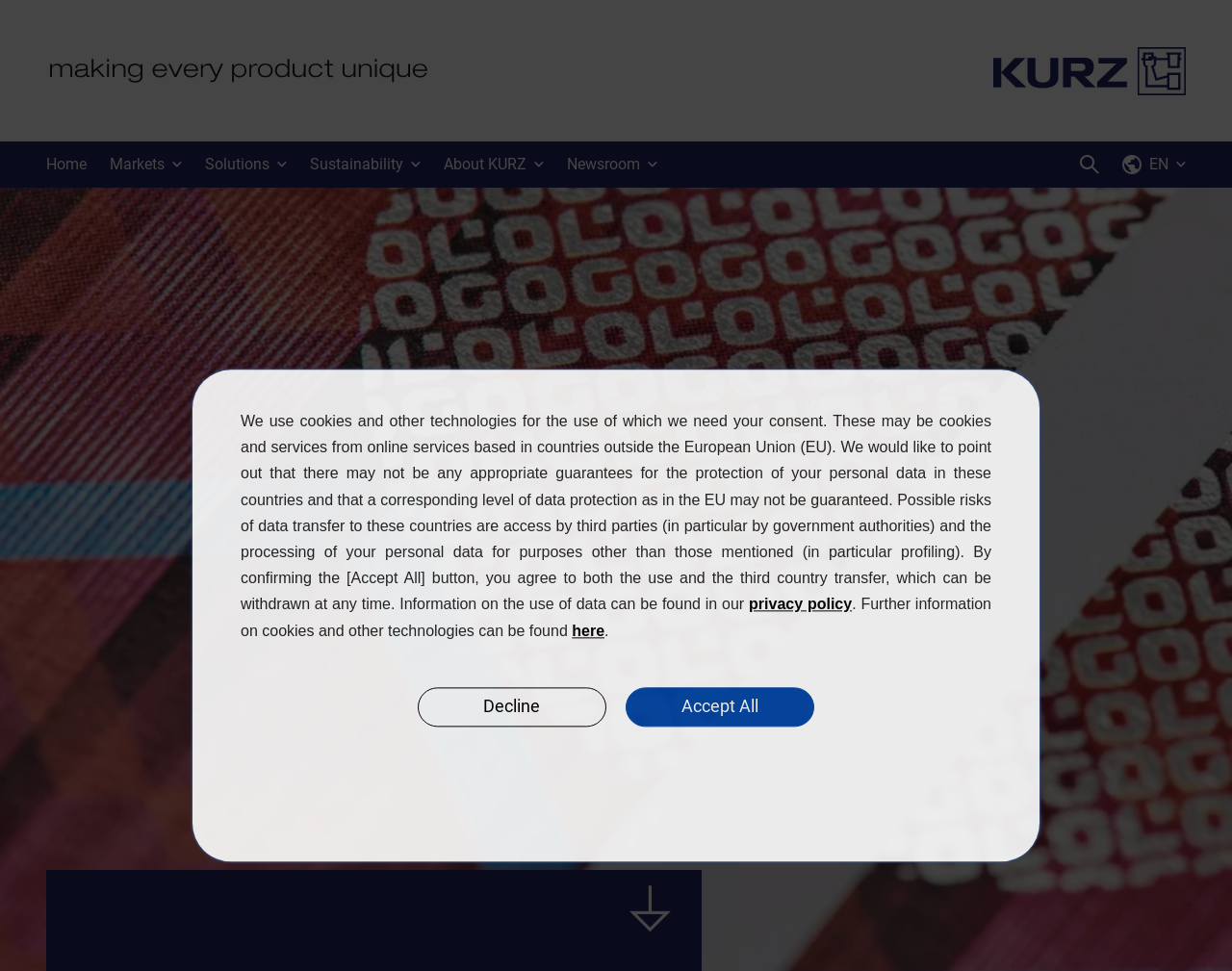Write an exhaustive caption that covers the webpage's main aspects.

This webpage is about LEONHARD KURZ, a company that specializes in creating unique products with mesmerizing surface design and high-tech functions. 

At the top left of the page, there is a navigation menu with five buttons: Home, Markets, Solutions, Sustainability, and About KURZ. These buttons are aligned horizontally and take up a significant portion of the top section of the page. 

To the right of the navigation menu, there are three links: Suche öffnen (Open Search), Sprache wählen (Select Language), and a language option "EN". 

Below the navigation menu, there is a prominent link "making every product unique" with an accompanying image. This link is positioned at the top center of the page. 

On the top right side of the page, there is a link to the company's name, LEONHARD KURZ Stifung & Co.KG, along with its logo. 

Further down the page, there is a prominent section that discusses the use of cookies and other technologies. This section is divided into three parts: a static text that explains the use of cookies, a link to the privacy policy, and another static text that provides further information on cookies and other technologies. Below this section, there are two buttons: Decline and Accept All, which allow users to manage their cookie preferences. 

At the bottom center of the page, there is a link "Zum Inhalt springen" (Jump to Content) and another link with no text.